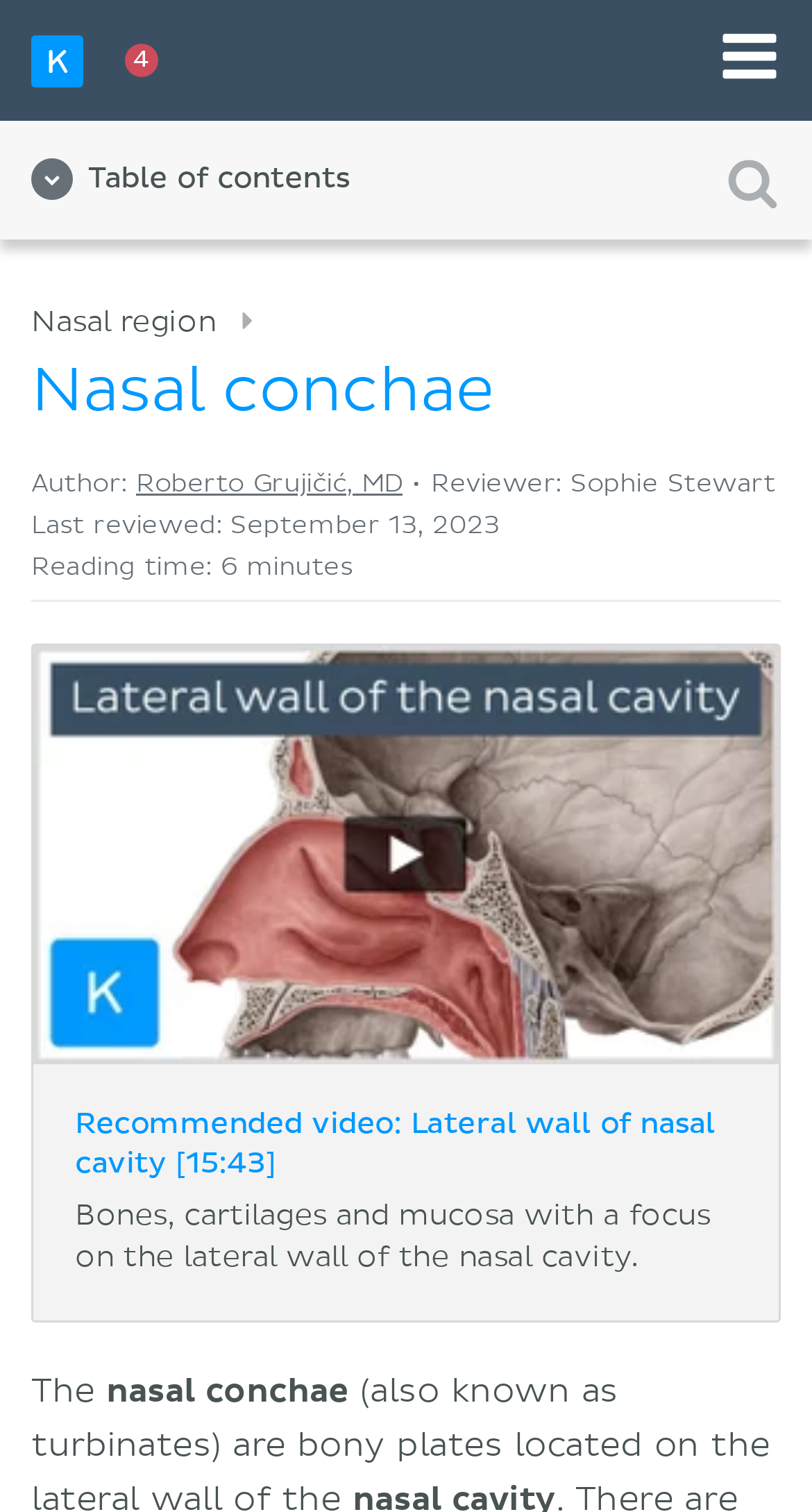Bounding box coordinates are given in the format (top-left x, top-left y, bottom-right x, bottom-right y). All values should be floating point numbers between 0 and 1. Provide the bounding box coordinate for the UI element described as: Clinical relations

[0.038, 0.266, 0.872, 0.321]